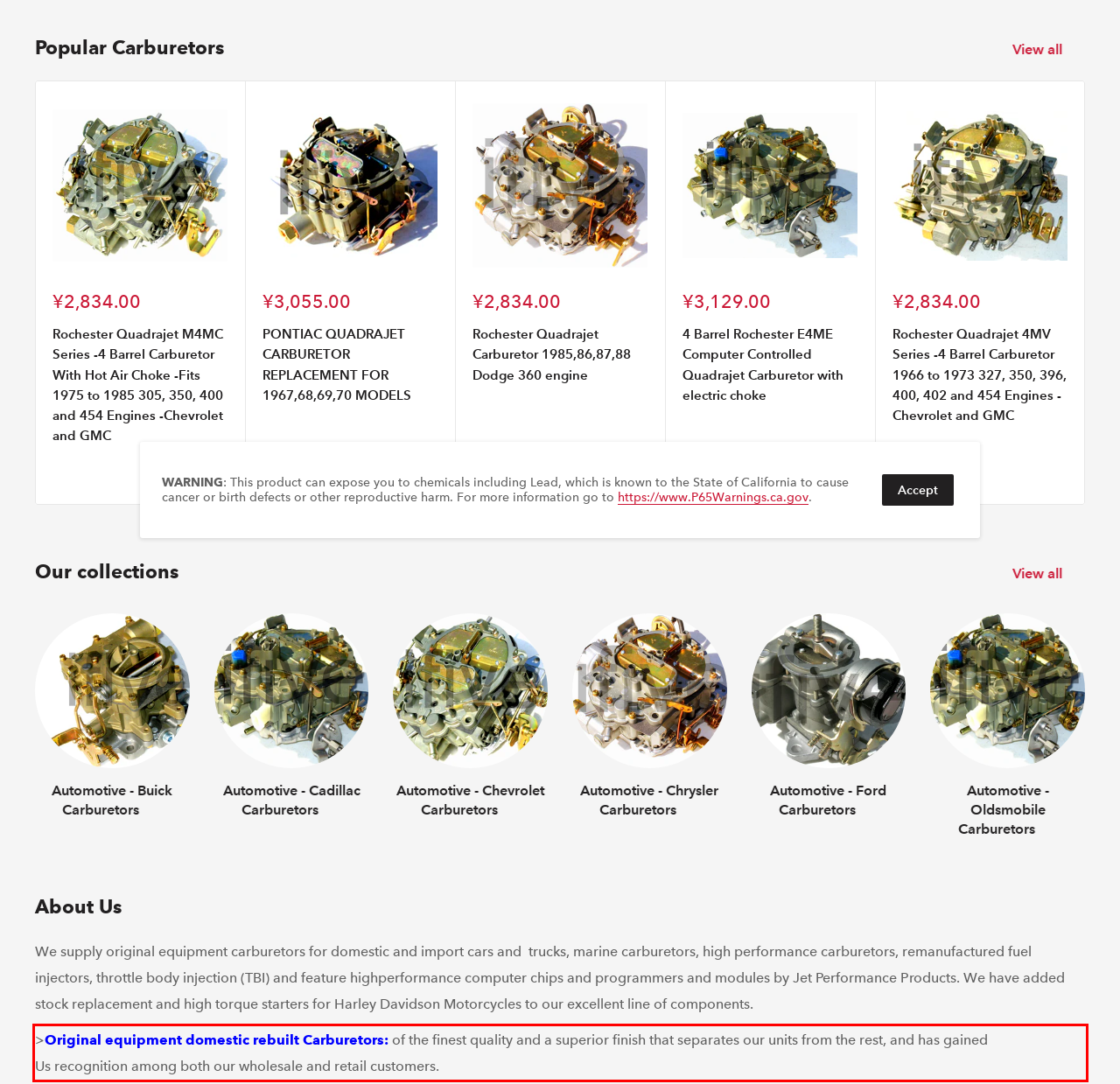The screenshot you have been given contains a UI element surrounded by a red rectangle. Use OCR to read and extract the text inside this red rectangle.

>Original equipment domestic rebuilt Carburetors: of the finest quality and a superior finish that separates our units from the rest, and has gained Us recognition among both our wholesale and retail customers.